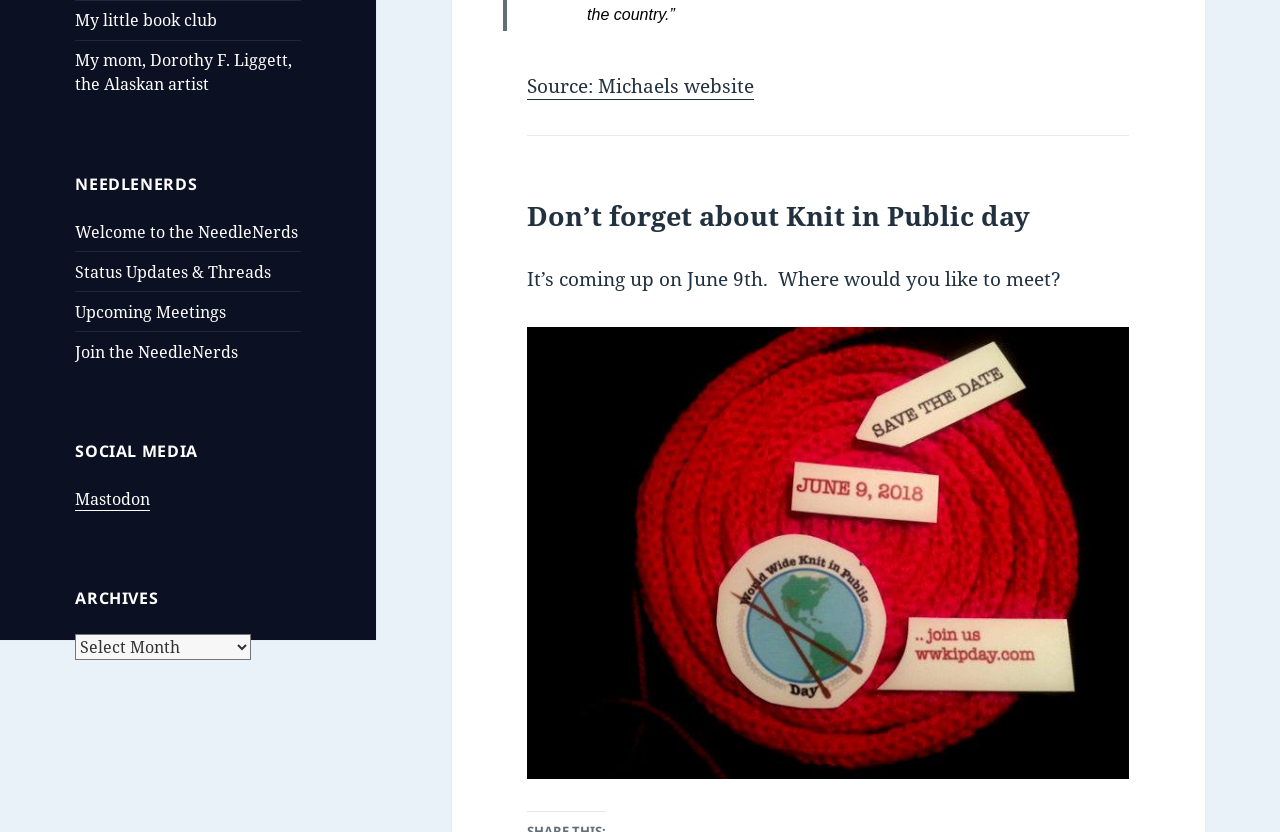Identify the bounding box for the described UI element: "Join the NeedleNerds".

[0.059, 0.409, 0.186, 0.436]